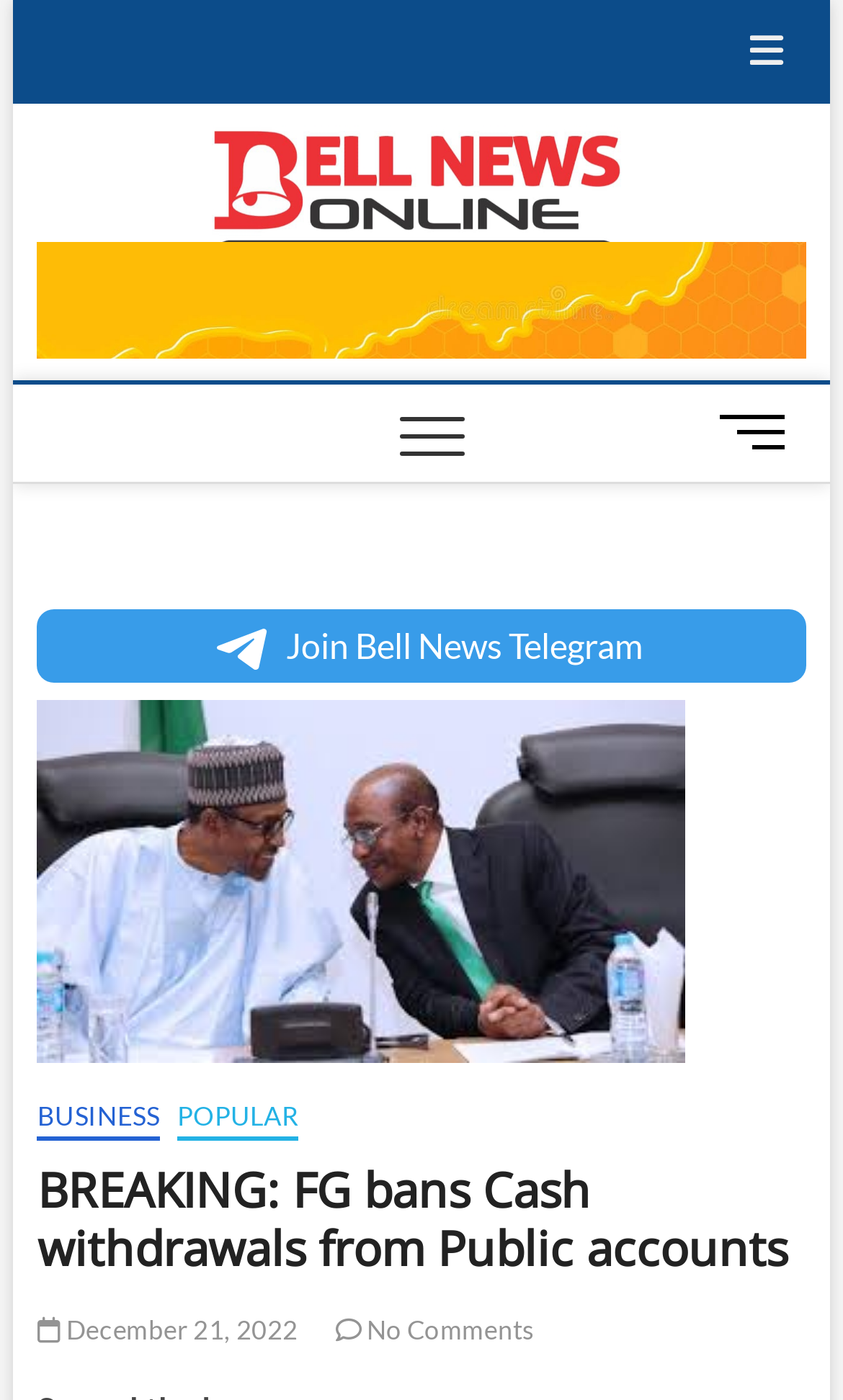What is the purpose of the button with a hamburger icon?
Examine the image and give a concise answer in one word or a short phrase.

Menu Button